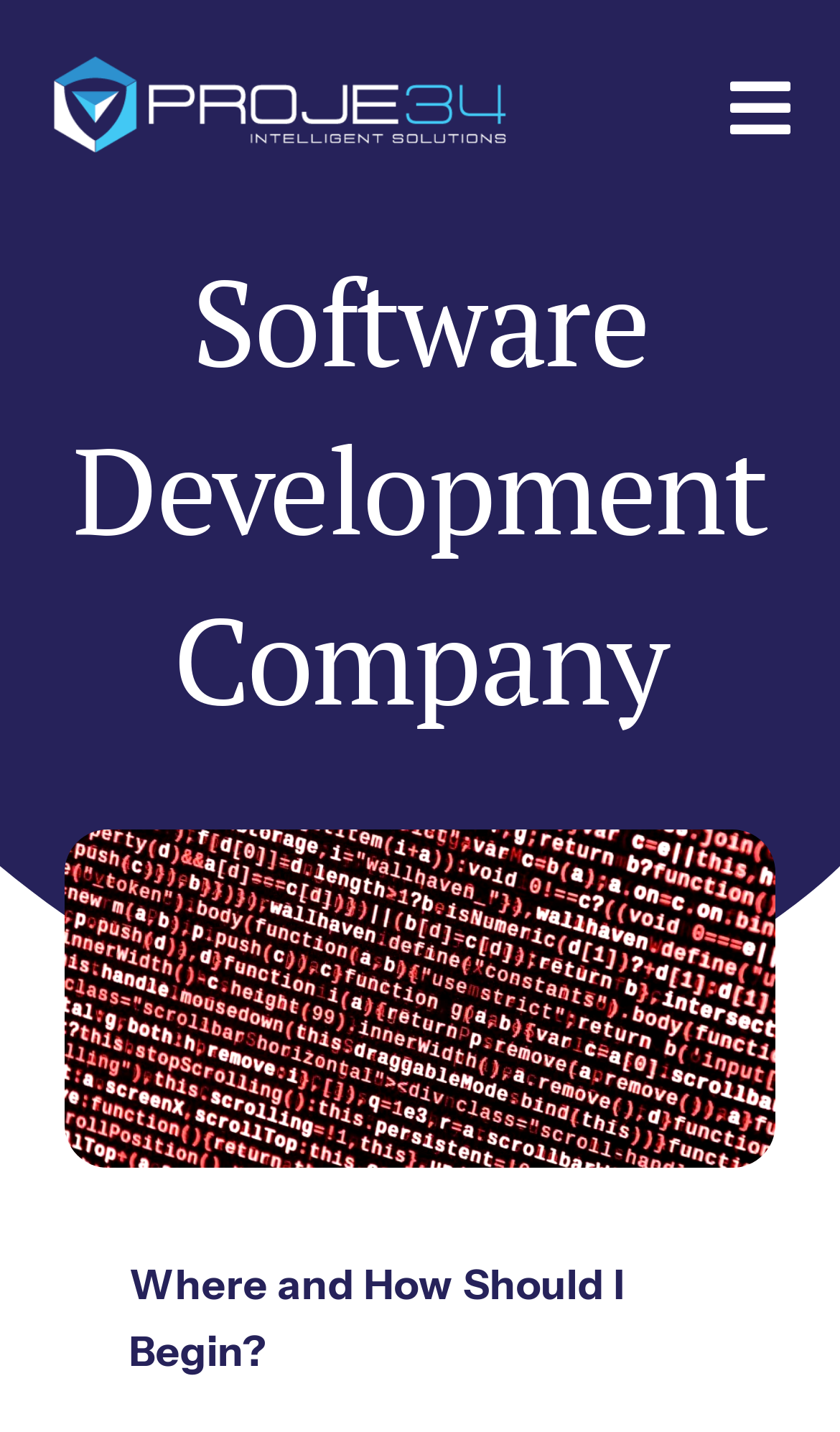Bounding box coordinates should be in the format (top-left x, top-left y, bottom-right x, bottom-right y) and all values should be floating point numbers between 0 and 1. Determine the bounding box coordinate for the UI element described as: Toggle Navigation

[0.864, 0.051, 0.946, 0.099]